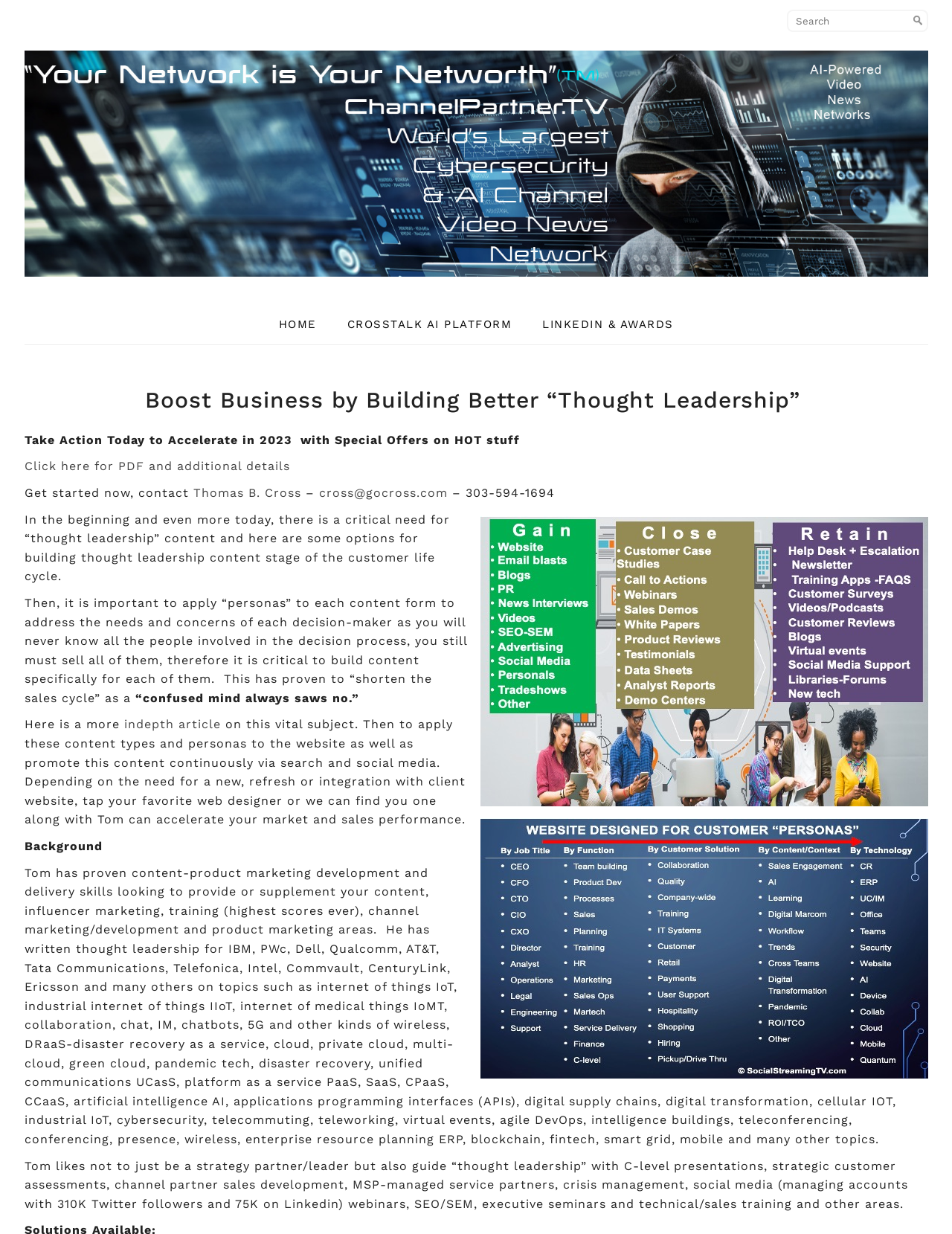Please identify the bounding box coordinates of the element's region that should be clicked to execute the following instruction: "Search for something". The bounding box coordinates must be four float numbers between 0 and 1, i.e., [left, top, right, bottom].

[0.826, 0.008, 0.975, 0.026]